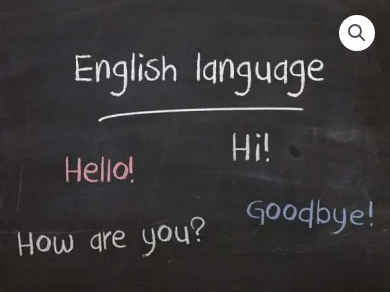What color is the phrase 'Hello!' written in? Look at the image and give a one-word or short phrase answer.

Pink